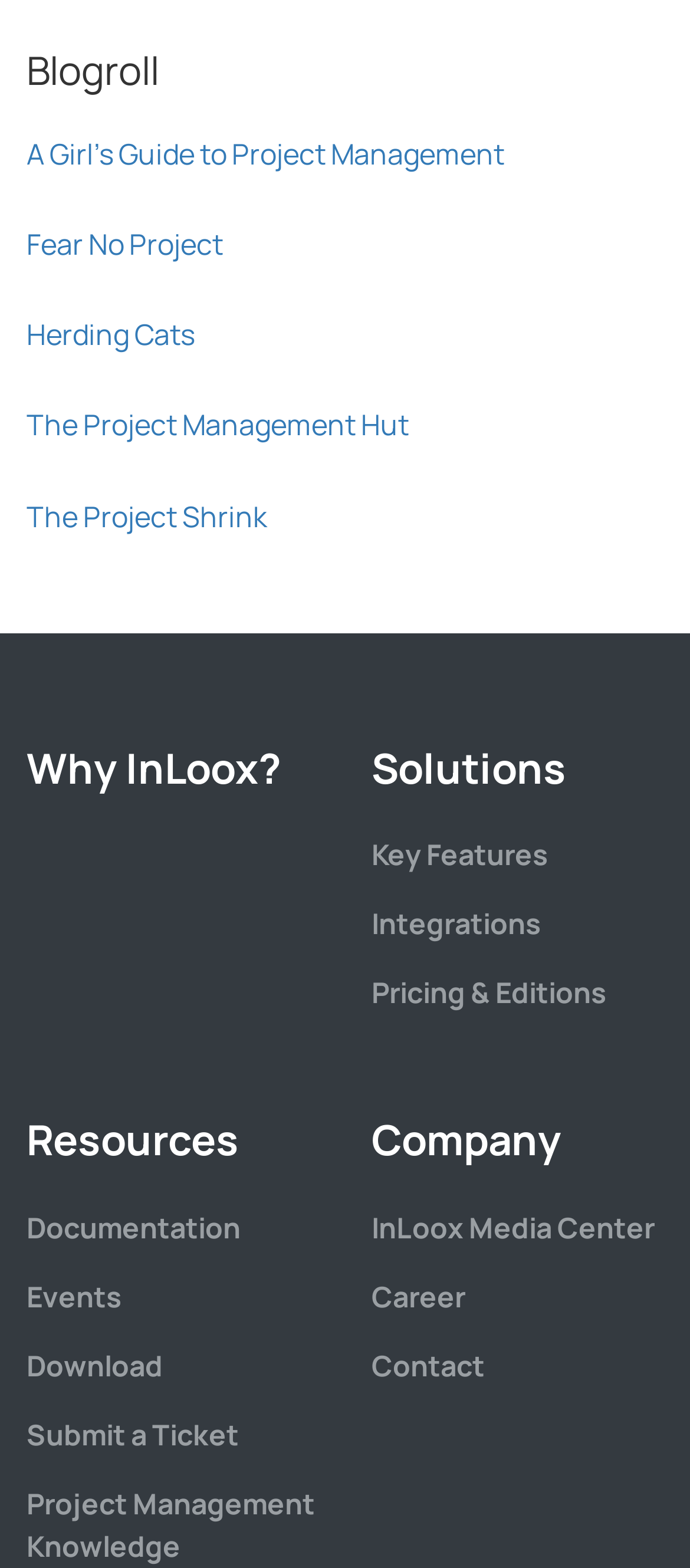Find the bounding box coordinates of the element's region that should be clicked in order to follow the given instruction: "Submit a ticket". The coordinates should consist of four float numbers between 0 and 1, i.e., [left, top, right, bottom].

[0.038, 0.902, 0.346, 0.927]